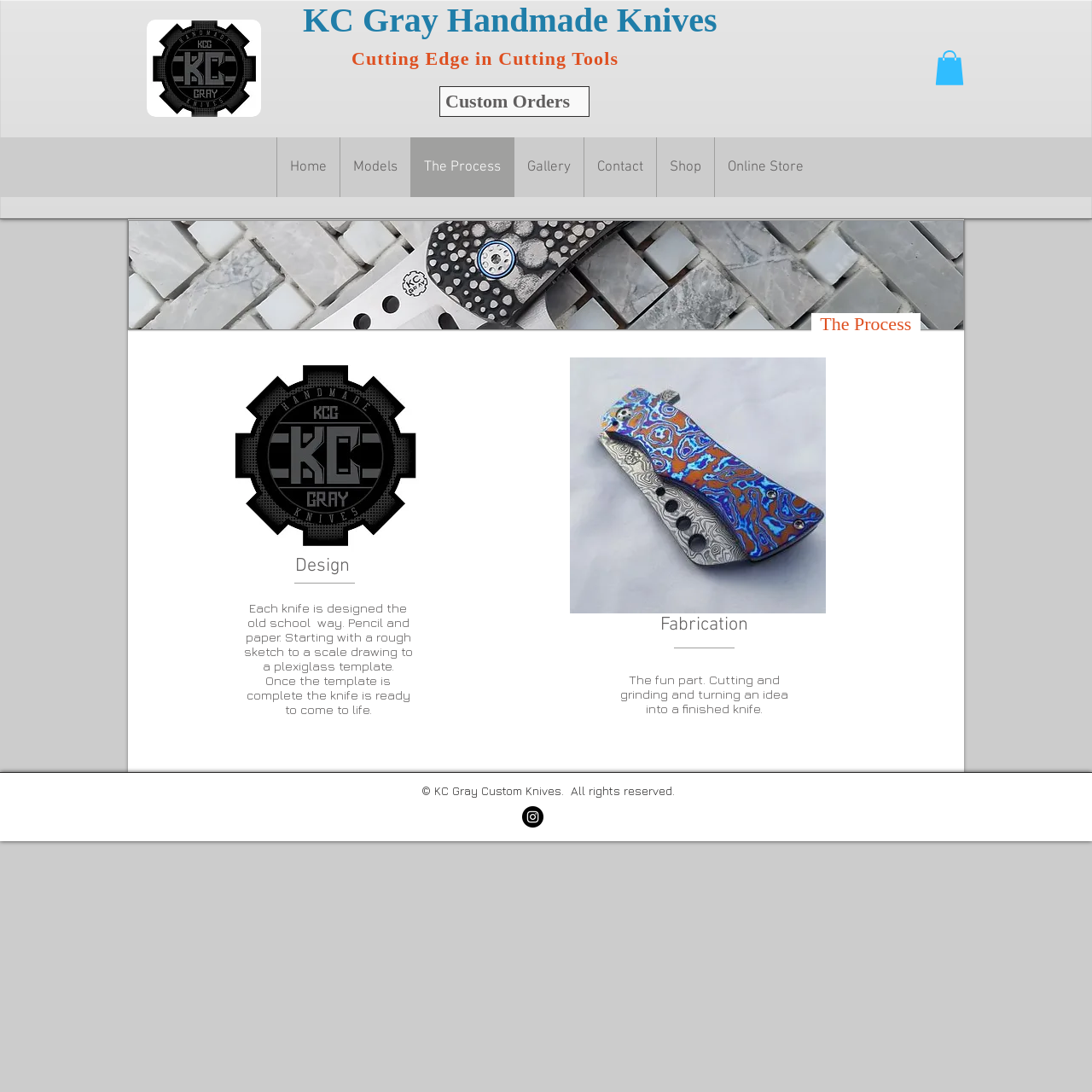Please study the image and answer the question comprehensively:
What is the purpose of the plexiglass template?

According to the text on the webpage, the plexiglass template is used to create a knife. The text states that 'Once the template is complete the knife is ready to come to life', which suggests that the template is a crucial step in the process of creating a knife.